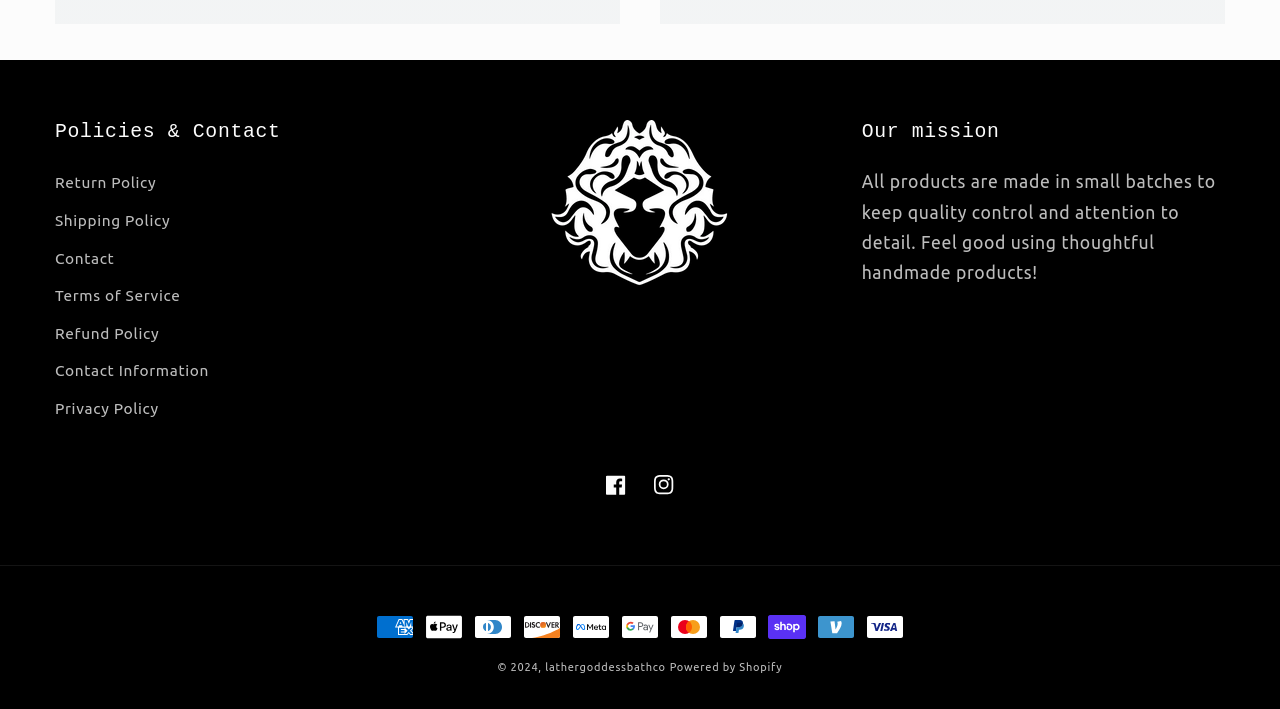Use a single word or phrase to answer the question:
What year is the company's copyright?

2024